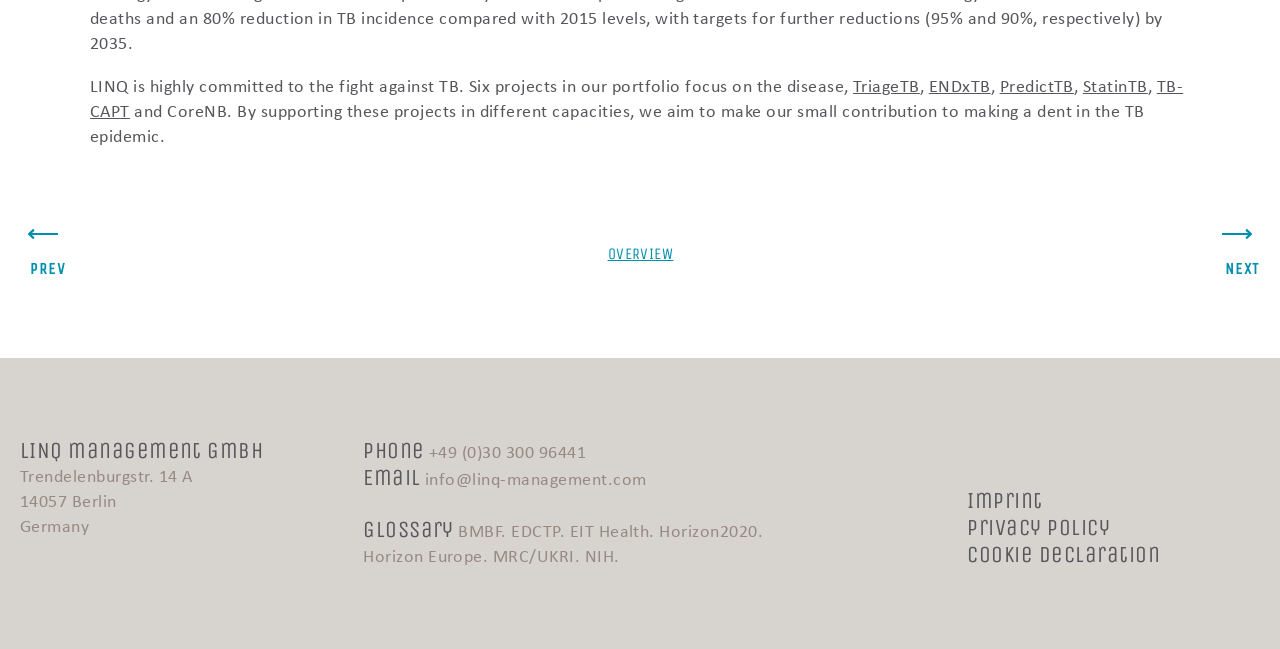Kindly determine the bounding box coordinates of the area that needs to be clicked to fulfill this instruction: "Learn more about Horizon2020".

[0.515, 0.8, 0.596, 0.839]